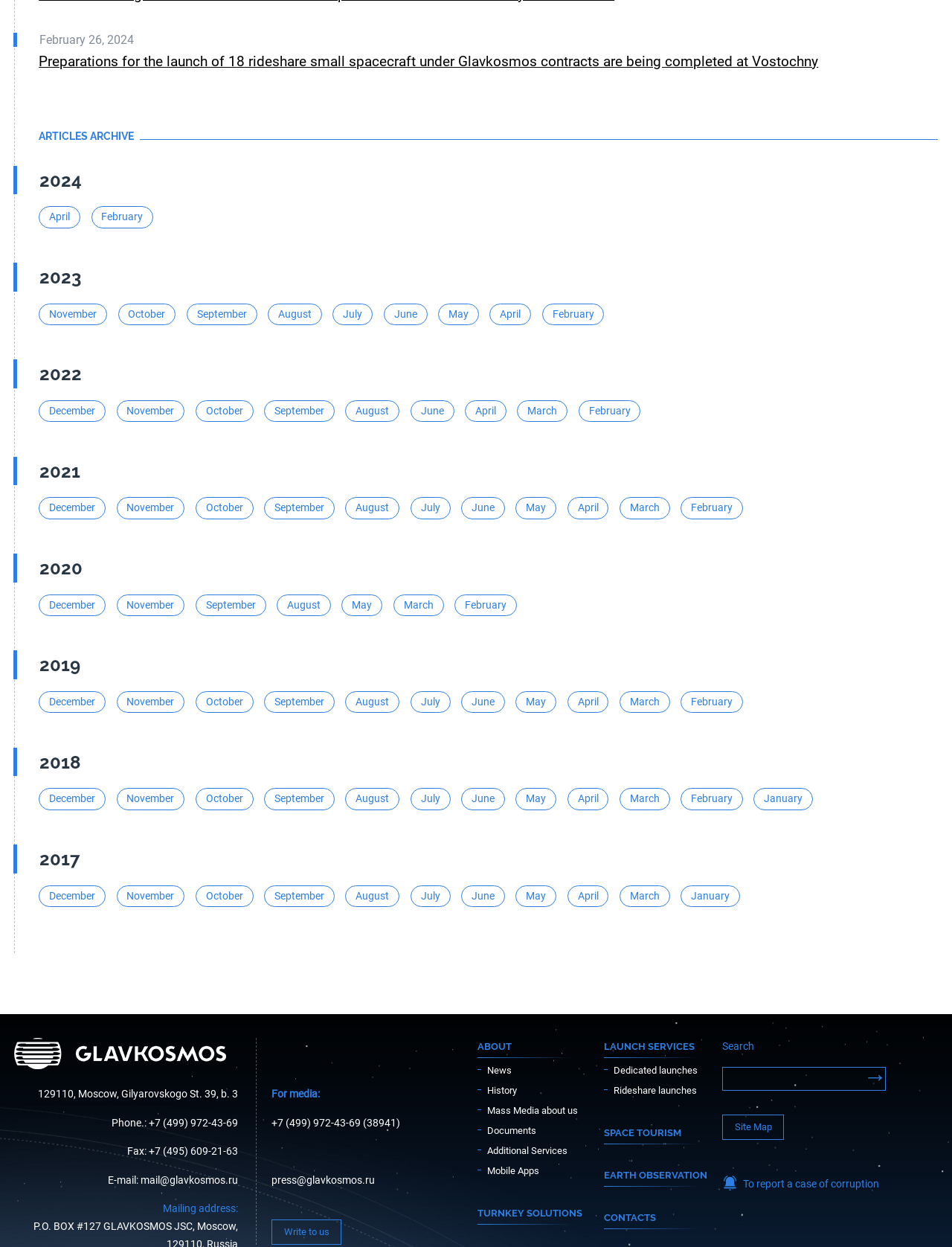Determine the bounding box coordinates for the area that should be clicked to carry out the following instruction: "Explore articles from June 2021".

[0.484, 0.399, 0.53, 0.416]